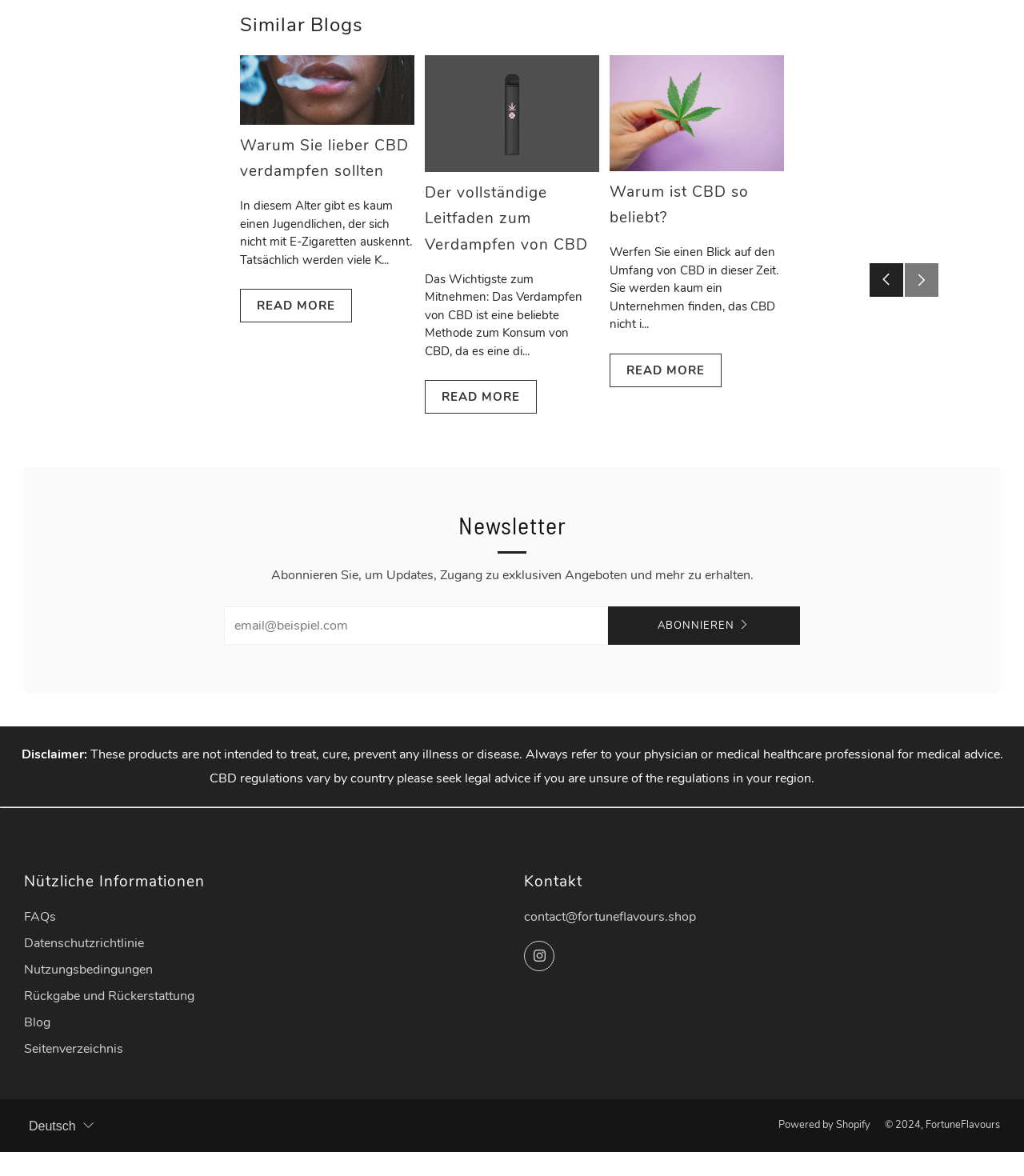Given the element description: "Powered by Shopify", predict the bounding box coordinates of the UI element it refers to, using four float numbers between 0 and 1, i.e., [left, top, right, bottom].

[0.76, 0.95, 0.85, 0.962]